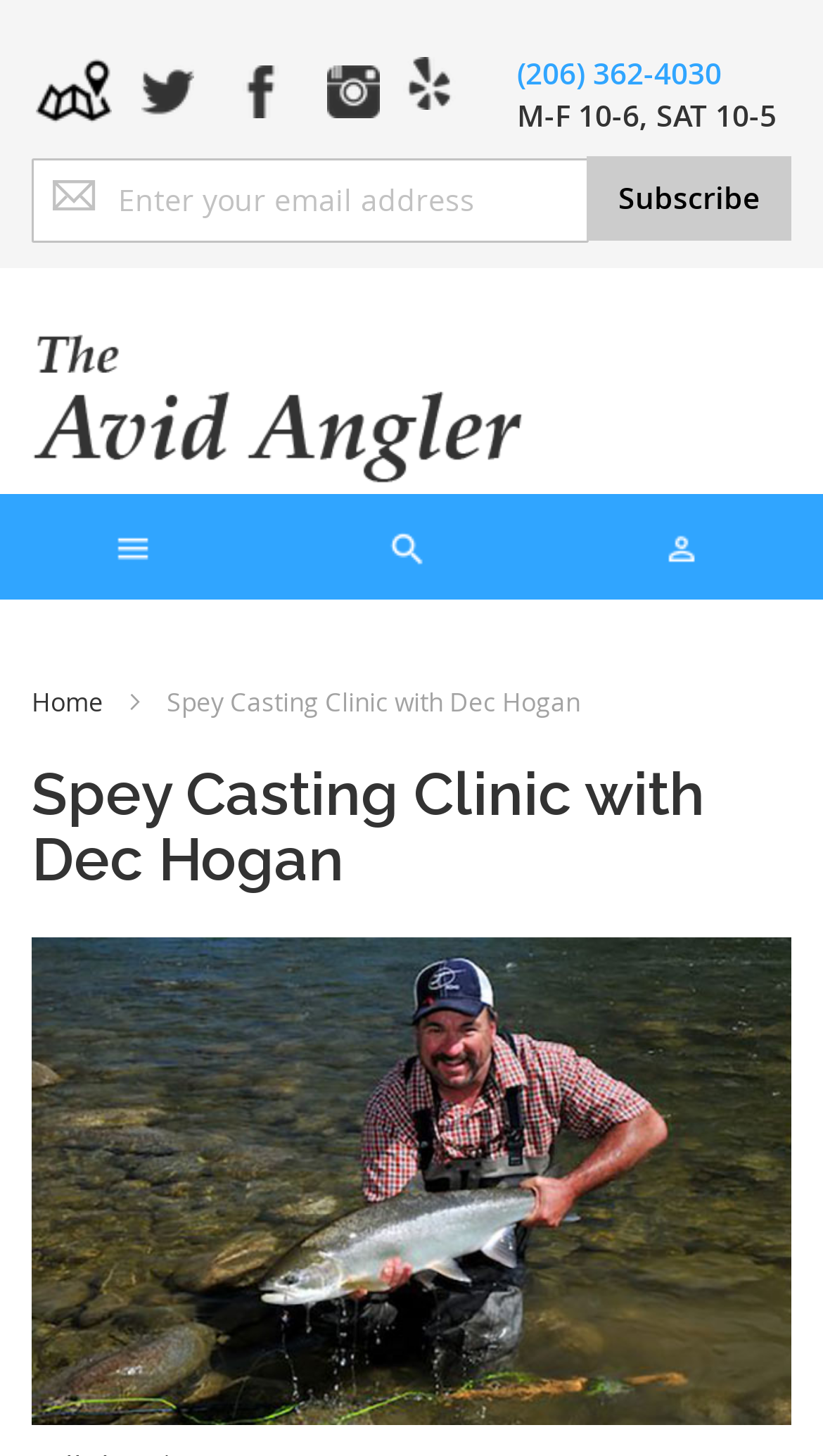Offer a detailed explanation of the webpage layout and contents.

The webpage is about The Avid Angler Fly Fishing Shop in Seattle, offering a Spey Casting Clinic with Dec Hogan. At the top left corner, there is a "Skip to Content" link. Next to it, there are social media links to Google Maps, Twitter, Facebook, Instagram, and Yelp. On the top right corner, there is a phone number "(206) 362-4030" and the shop's business hours "M-F 10-6, SAT 10-5".

Below the top section, there is a newsletter sign-up area with a text box to enter an email address and a "Subscribe" button. Underneath, there are four empty links, possibly representing a navigation menu.

On the left side, there is a main navigation menu with a "Home" link. On the right side, there is a heading "Spey Casting Clinic with Dec Hogan" which is also a link. This heading is likely the title of the main content area, which is not described in the accessibility tree.